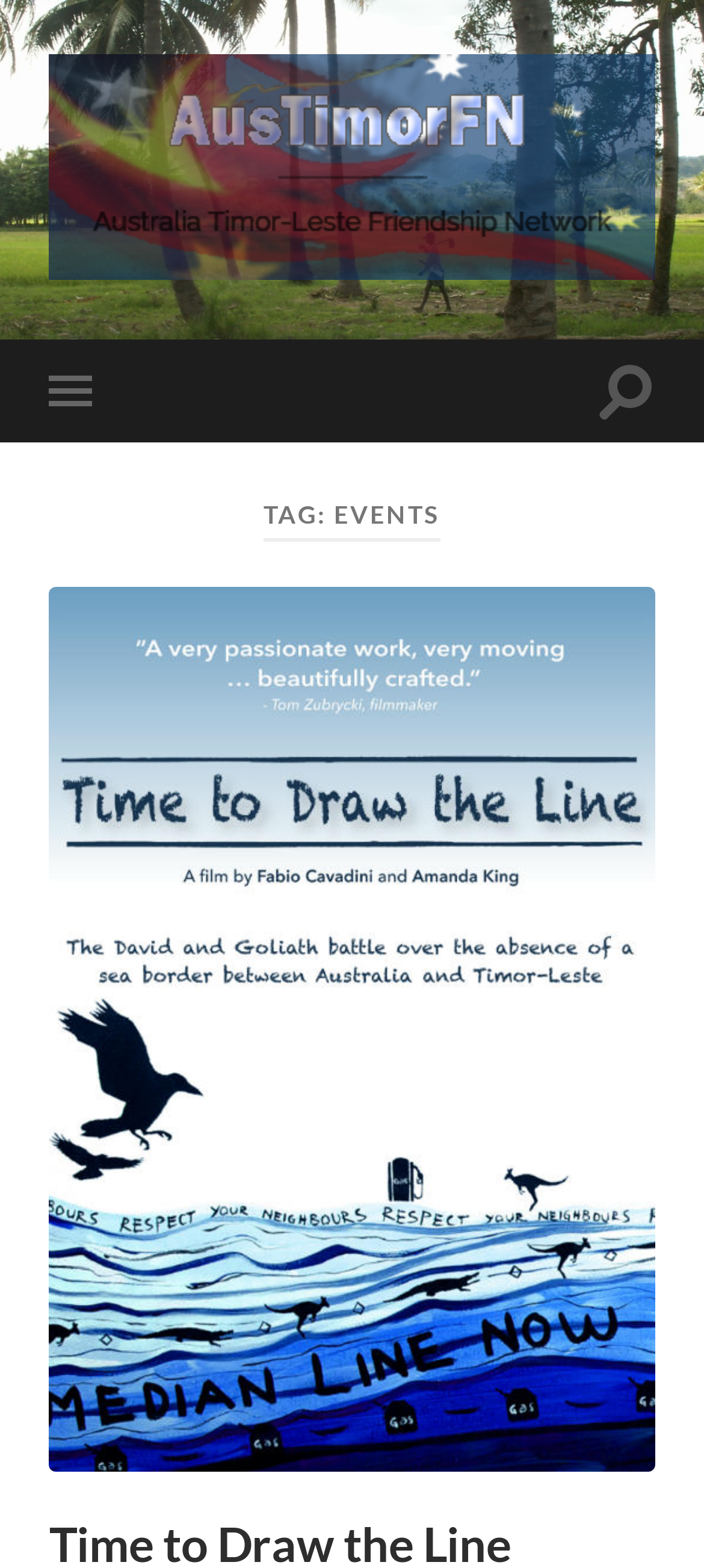Predict the bounding box coordinates of the UI element that matches this description: "Toggle search field". The coordinates should be in the format [left, top, right, bottom] with each value between 0 and 1.

[0.848, 0.217, 0.93, 0.282]